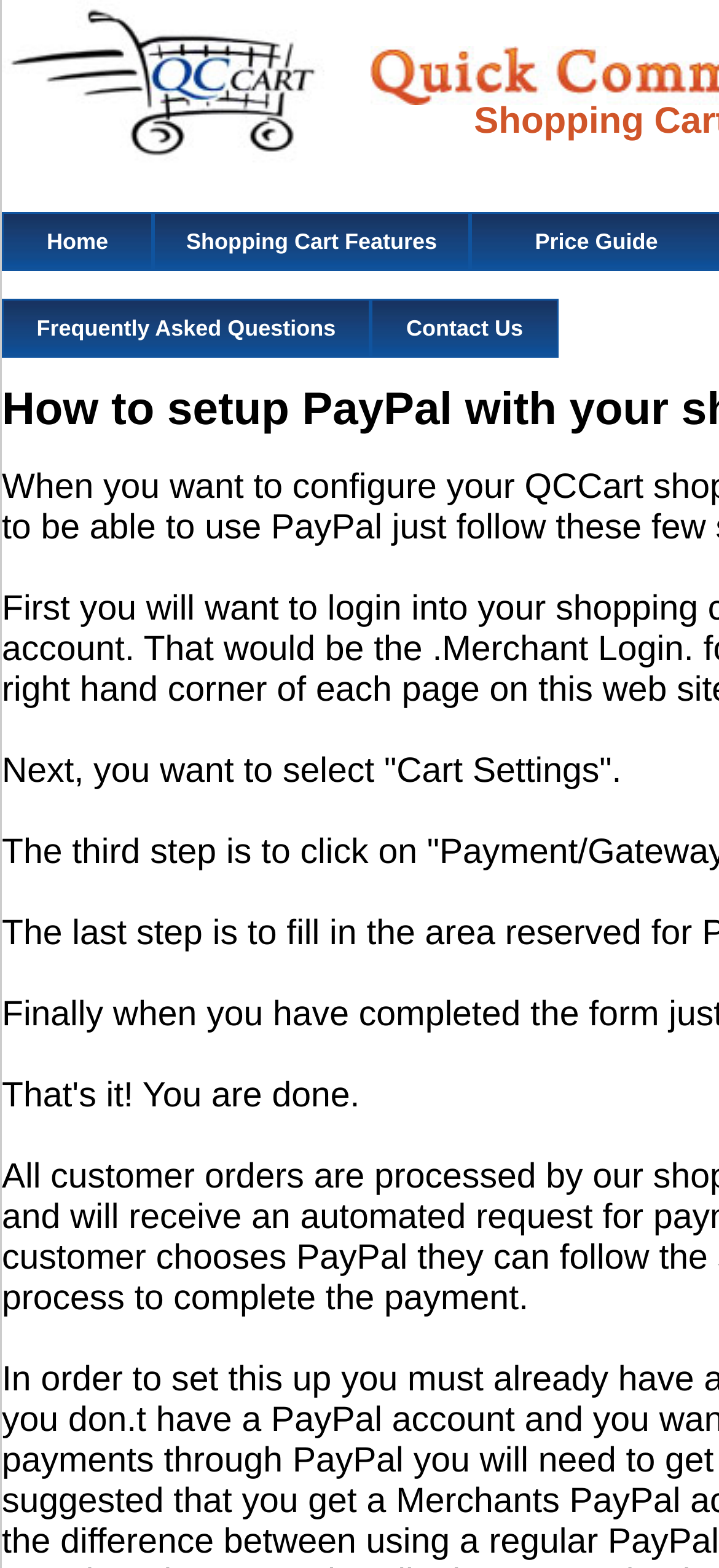Please provide a one-word or phrase answer to the question: 
How many sections are there in the webpage?

2